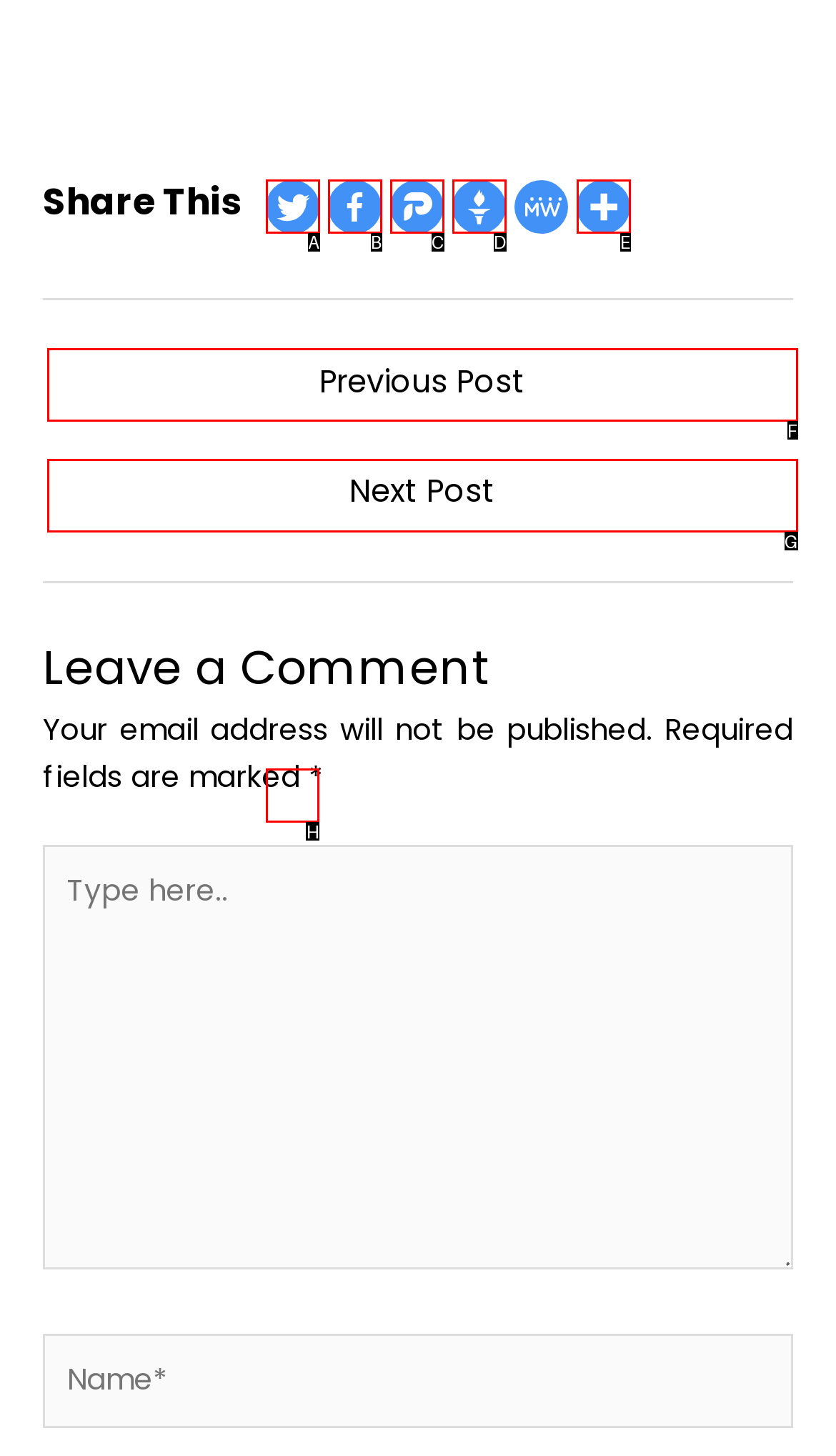Choose the letter that corresponds to the correct button to accomplish the task: Share this on Twitter
Reply with the letter of the correct selection only.

H